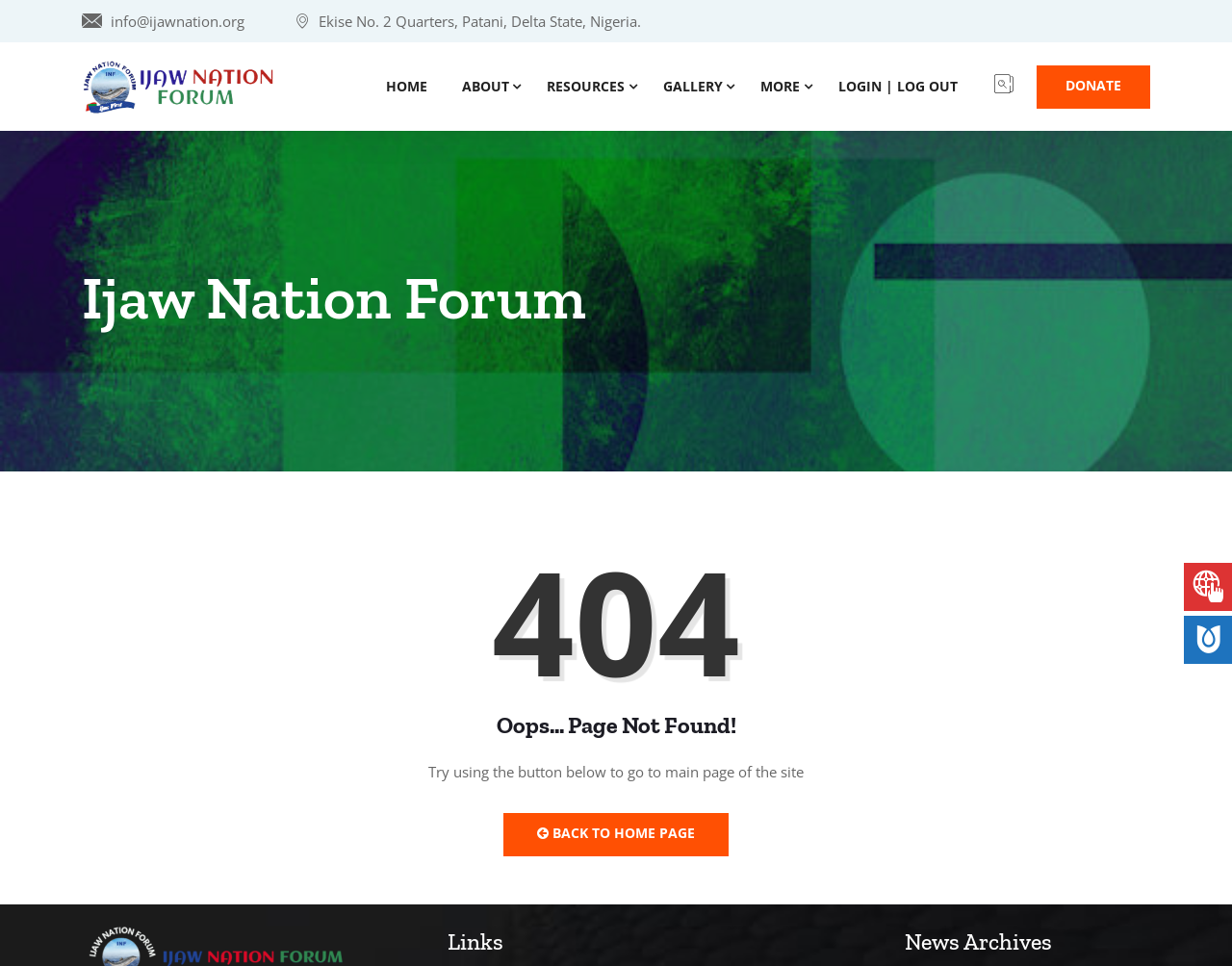Locate the bounding box coordinates of the element that needs to be clicked to carry out the instruction: "view news archives". The coordinates should be given as four float numbers ranging from 0 to 1, i.e., [left, top, right, bottom].

[0.734, 0.961, 0.934, 0.99]